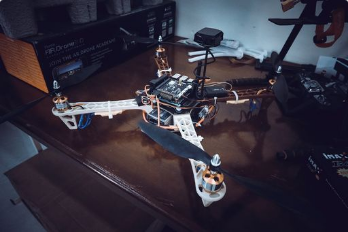Please examine the image and provide a detailed answer to the question: What is suggested by the tools and components surrounding the drone?

The presence of tools and components surrounding the drone suggests that it is in an ongoing project or testing phase, possibly related to drone technology, indicating that the drone is being assembled, modified, or tested.